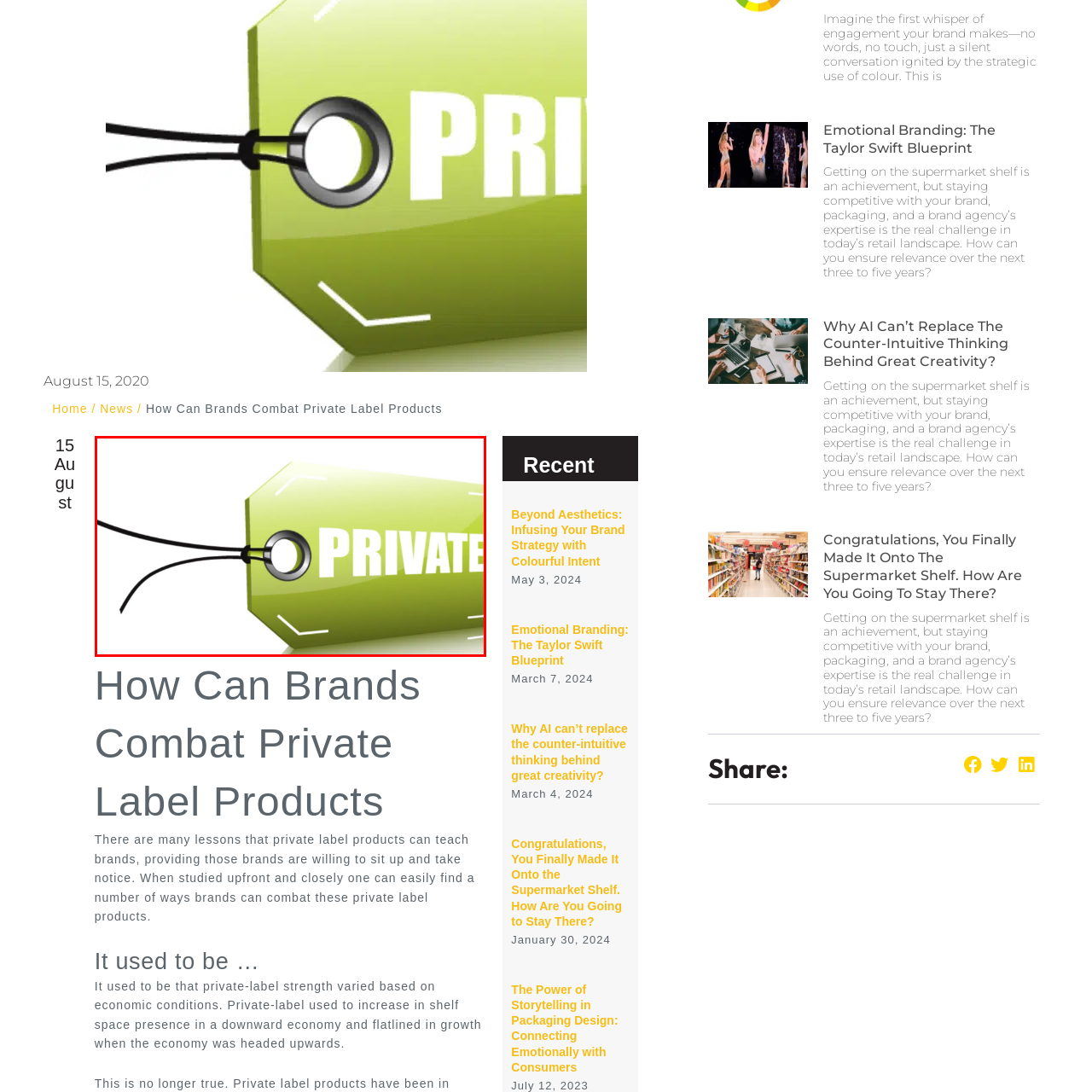What is the purpose of the price tag?
Focus on the image highlighted within the red borders and answer with a single word or short phrase derived from the image.

Marketing or retail